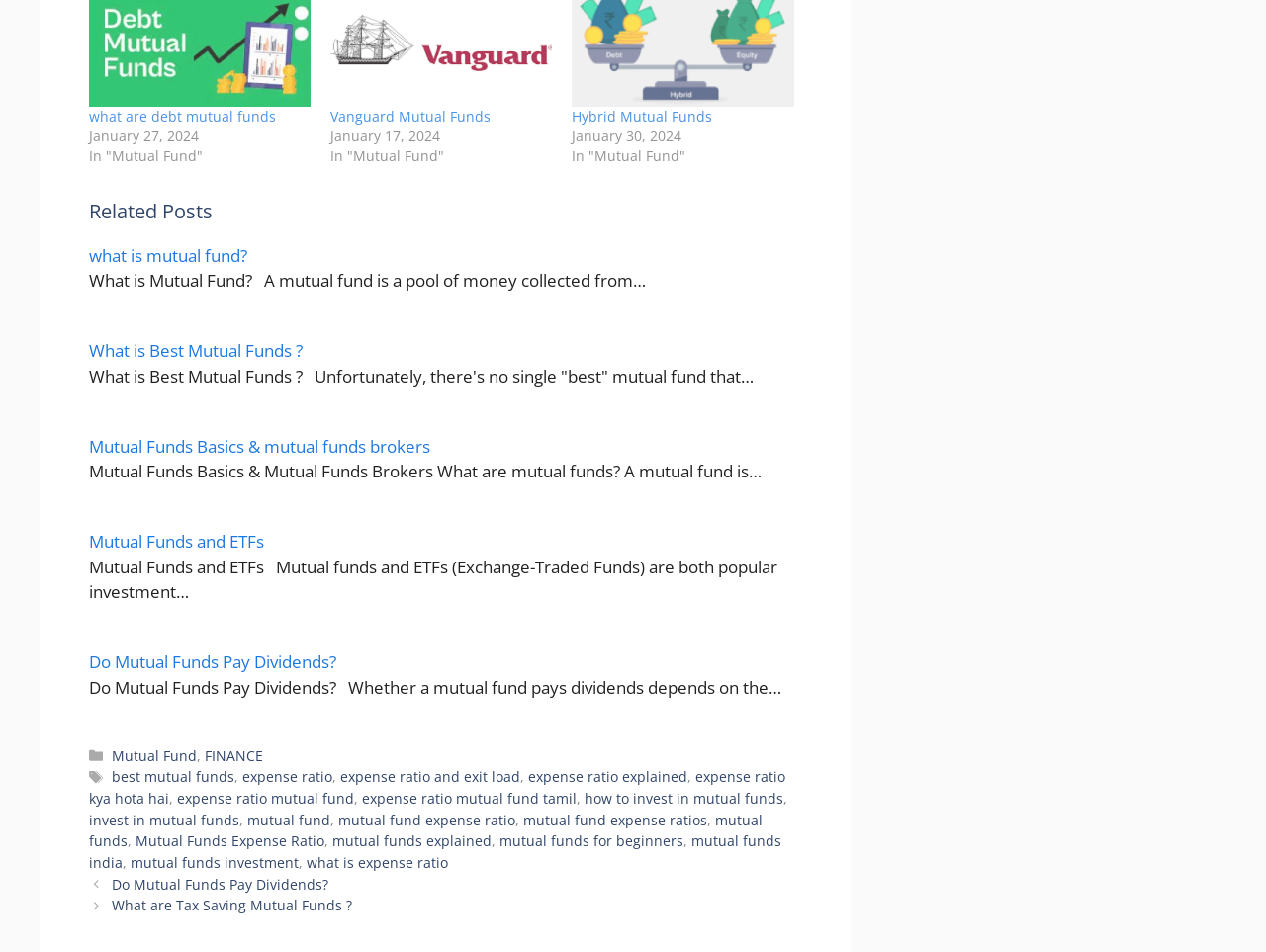From the webpage screenshot, predict the bounding box of the UI element that matches this description: "expense ratio mutual fund".

[0.14, 0.829, 0.28, 0.848]